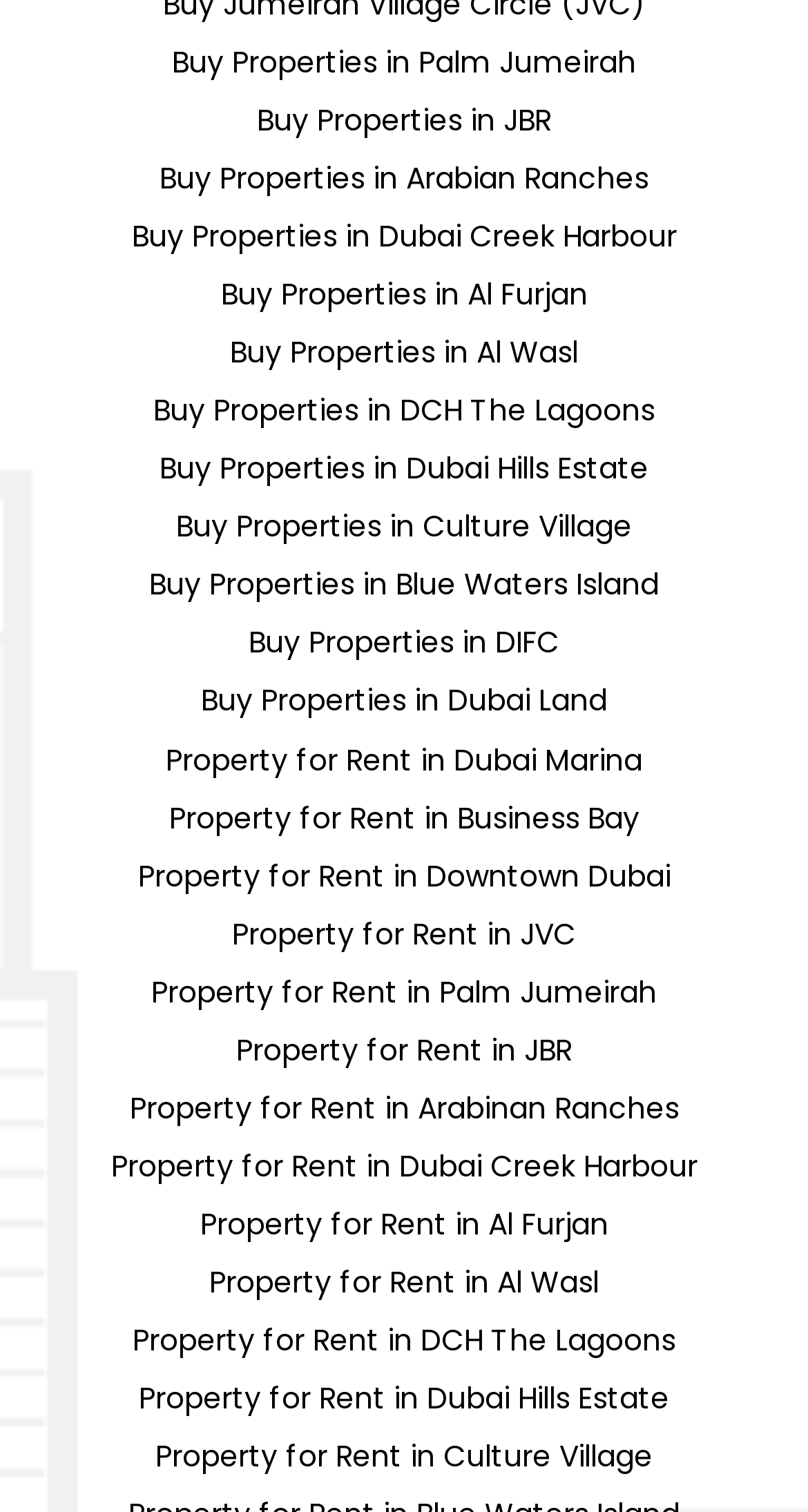Please provide a detailed answer to the question below by examining the image:
What is the last link on the webpage?

By analyzing the bounding box coordinates, I determined that the link 'Property for Rent in Culture Village' has the largest y2 value (0.982), indicating it is the last link on the webpage.